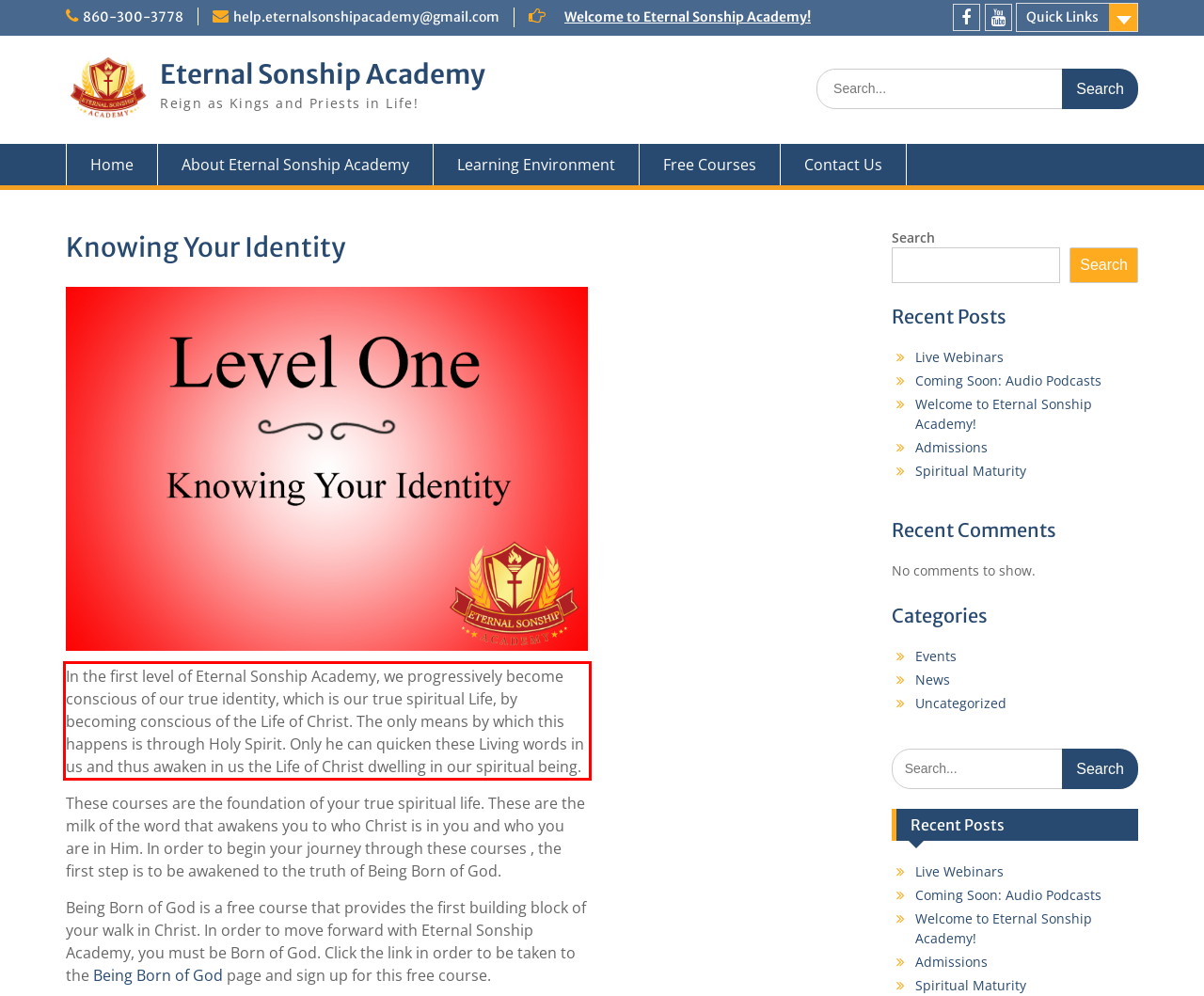From the given screenshot of a webpage, identify the red bounding box and extract the text content within it.

In the first level of Eternal Sonship Academy, we progressively become conscious of our true identity, which is our true spiritual Life, by becoming conscious of the Life of Christ. The only means by which this happens is through Holy Spirit. Only he can quicken these Living words in us and thus awaken in us the Life of Christ dwelling in our spiritual being.